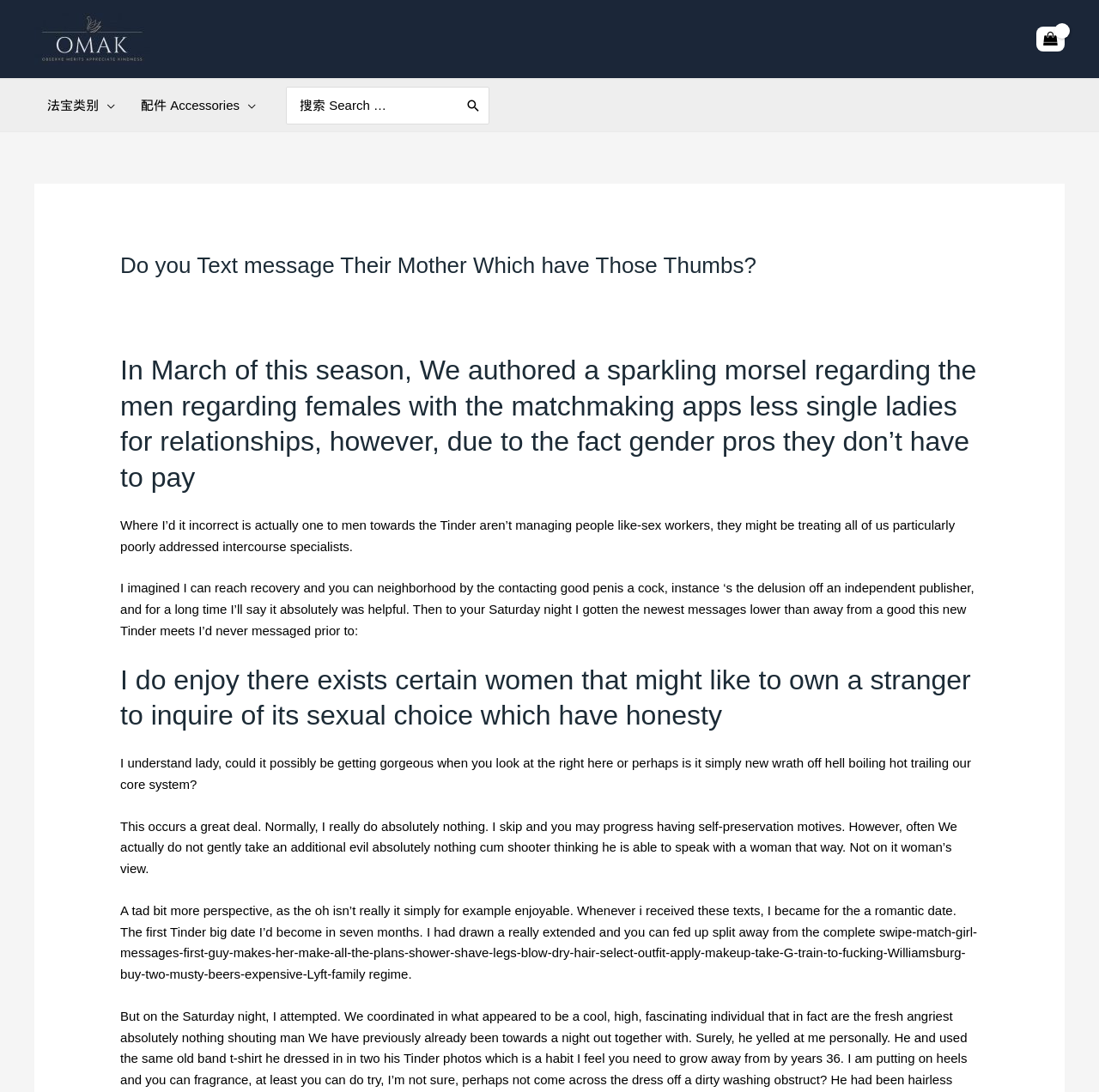Please respond to the question with a concise word or phrase:
What is the text of the second paragraph?

Where I’d it incorrect is actually one to men towards the Tinder aren’t managing people like-sex workers, they might be treating all of us particularly poorly addressed intercourse specialists.